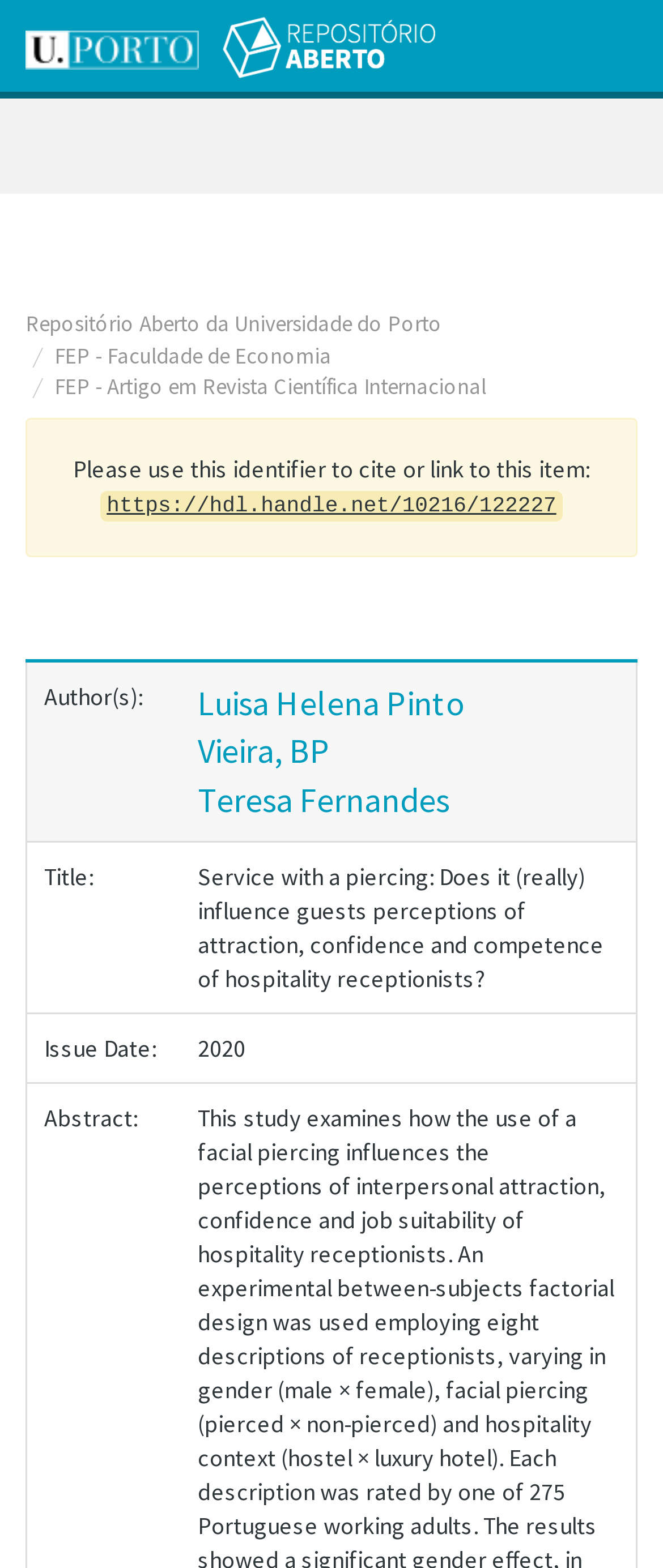In what year was the article published?
Look at the screenshot and respond with one word or a short phrase.

2020